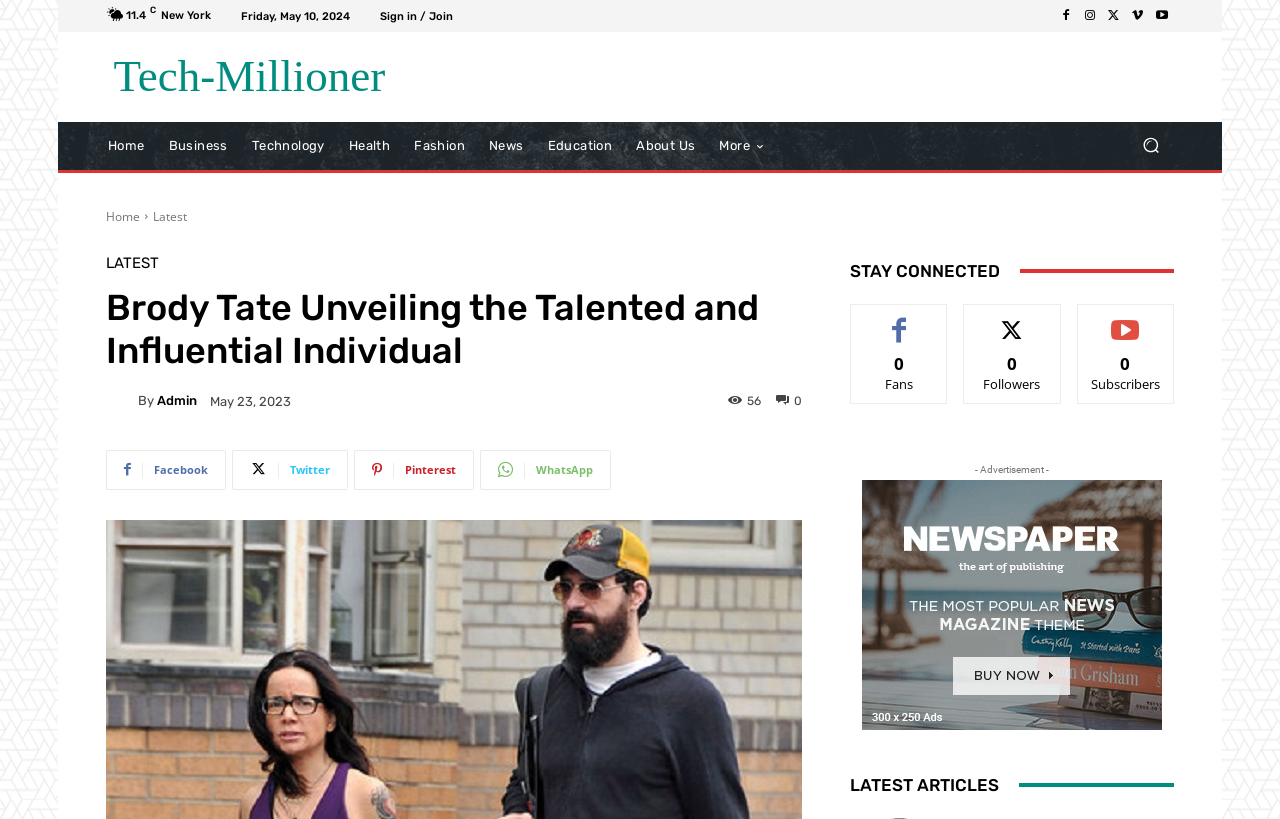Please identify the bounding box coordinates of the clickable element to fulfill the following instruction: "Sign in or join the website". The coordinates should be four float numbers between 0 and 1, i.e., [left, top, right, bottom].

[0.297, 0.013, 0.354, 0.026]